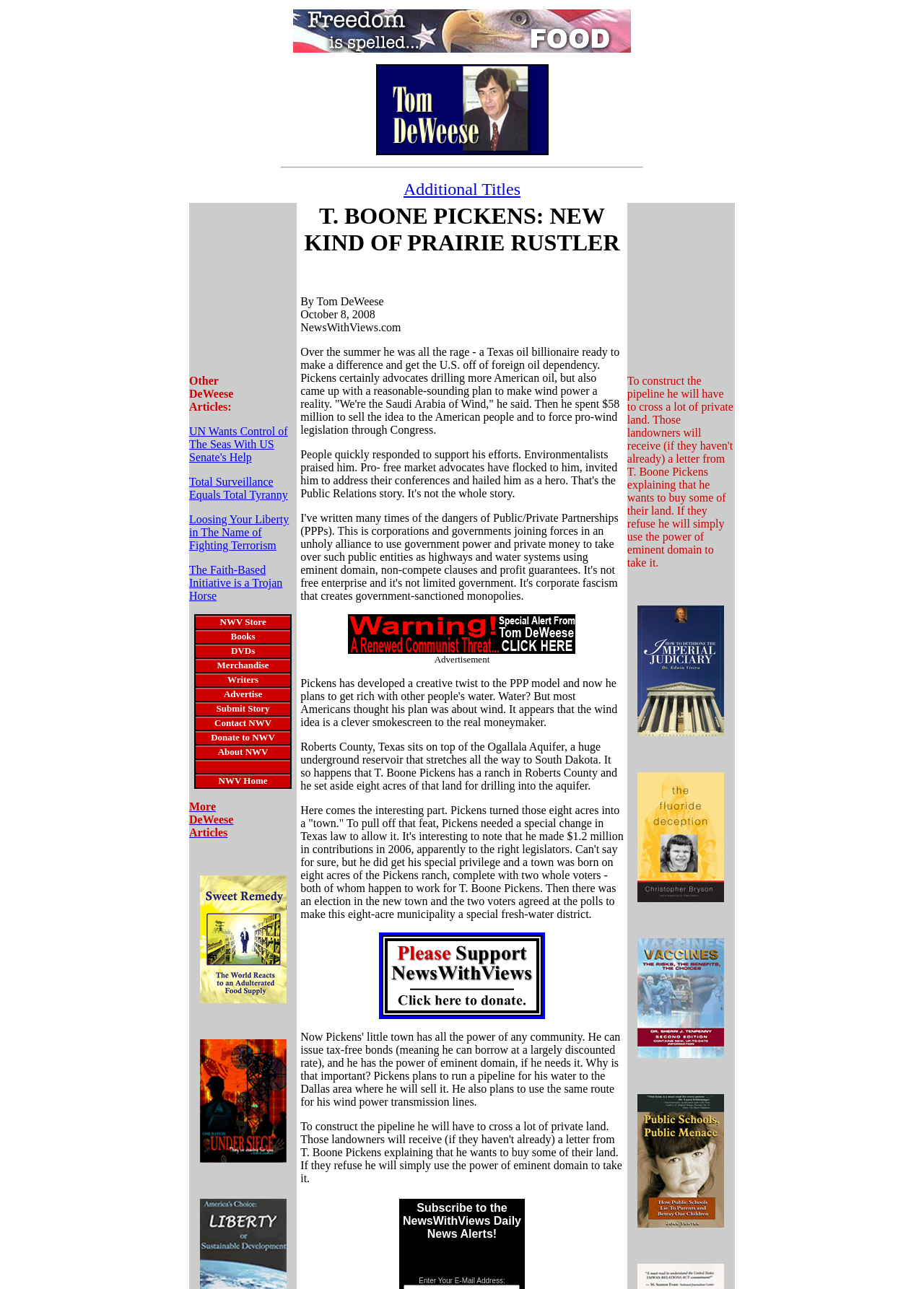Given the element description, predict the bounding box coordinates in the format (top-left x, top-left y, bottom-right x, bottom-right y). Make sure all values are between 0 and 1. Here is the element description: Total Surveillance Equals Total Tyranny

[0.205, 0.369, 0.311, 0.389]